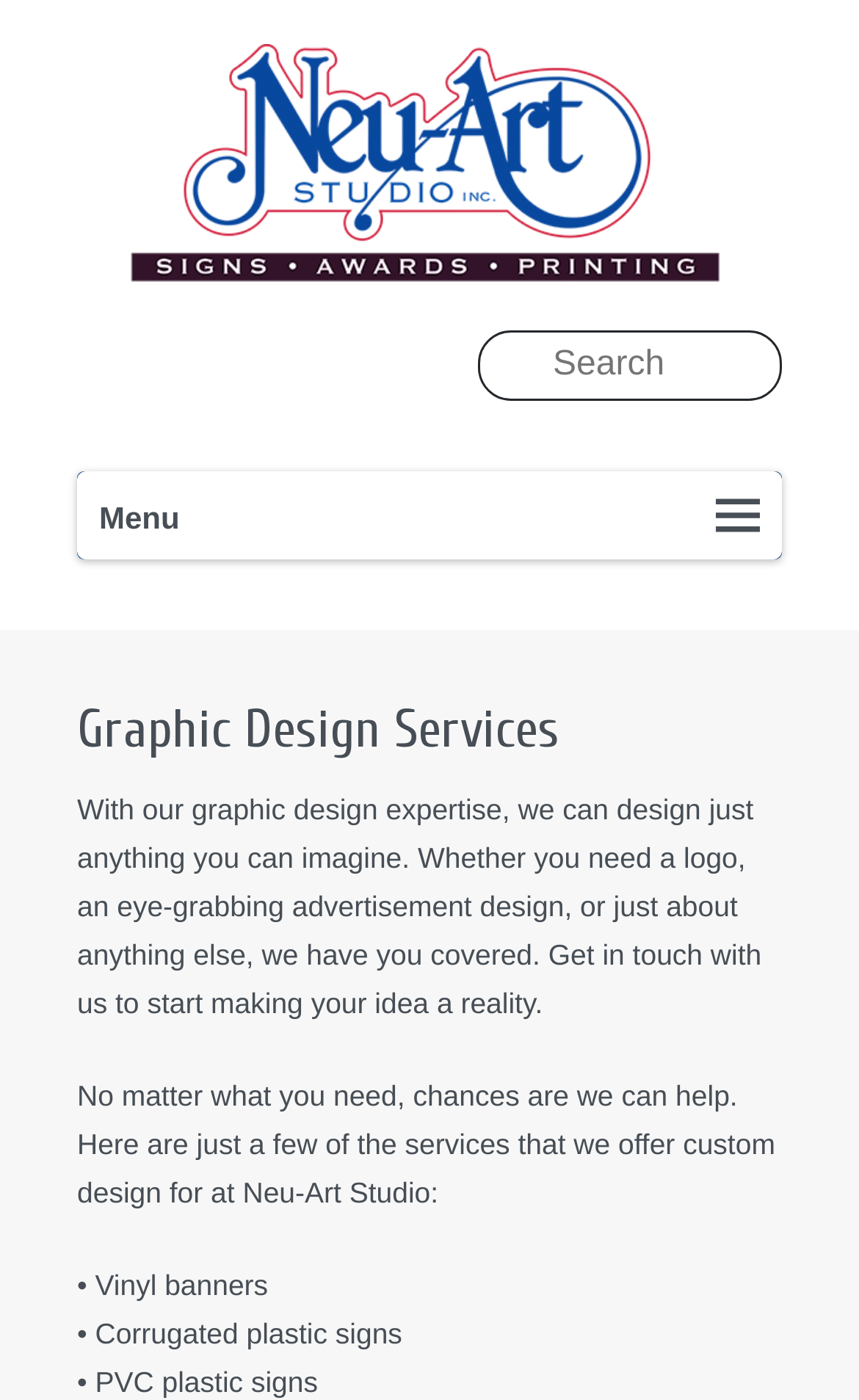What is the tone of the website? Observe the screenshot and provide a one-word or short phrase answer.

Professional